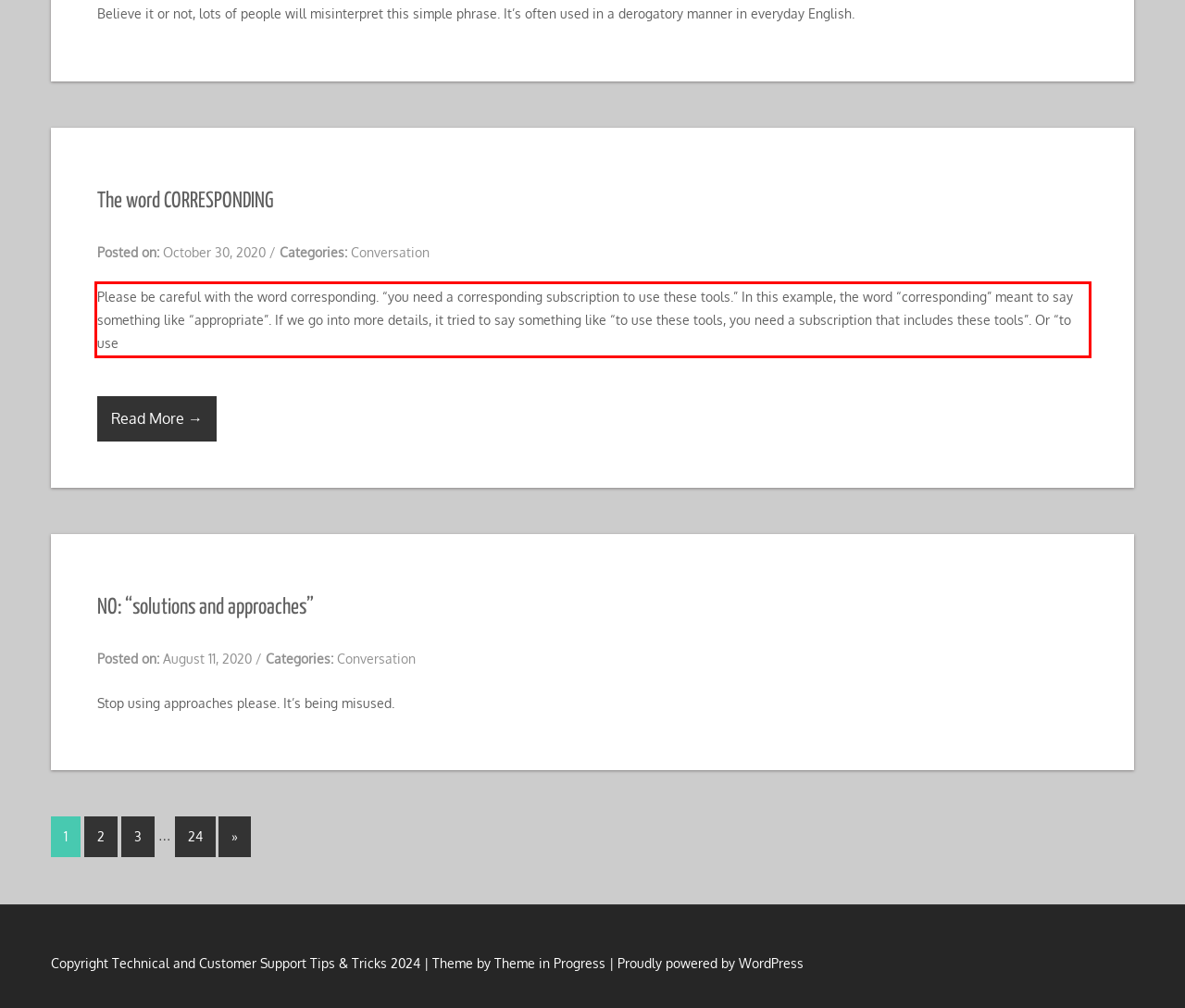Please identify and extract the text from the UI element that is surrounded by a red bounding box in the provided webpage screenshot.

Please be careful with the word corresponding. “you need a corresponding subscription to use these tools.” In this example, the word “corresponding” meant to say something like “appropriate”. If we go into more details, it tried to say something like “to use these tools, you need a subscription that includes these tools”. Or “to use